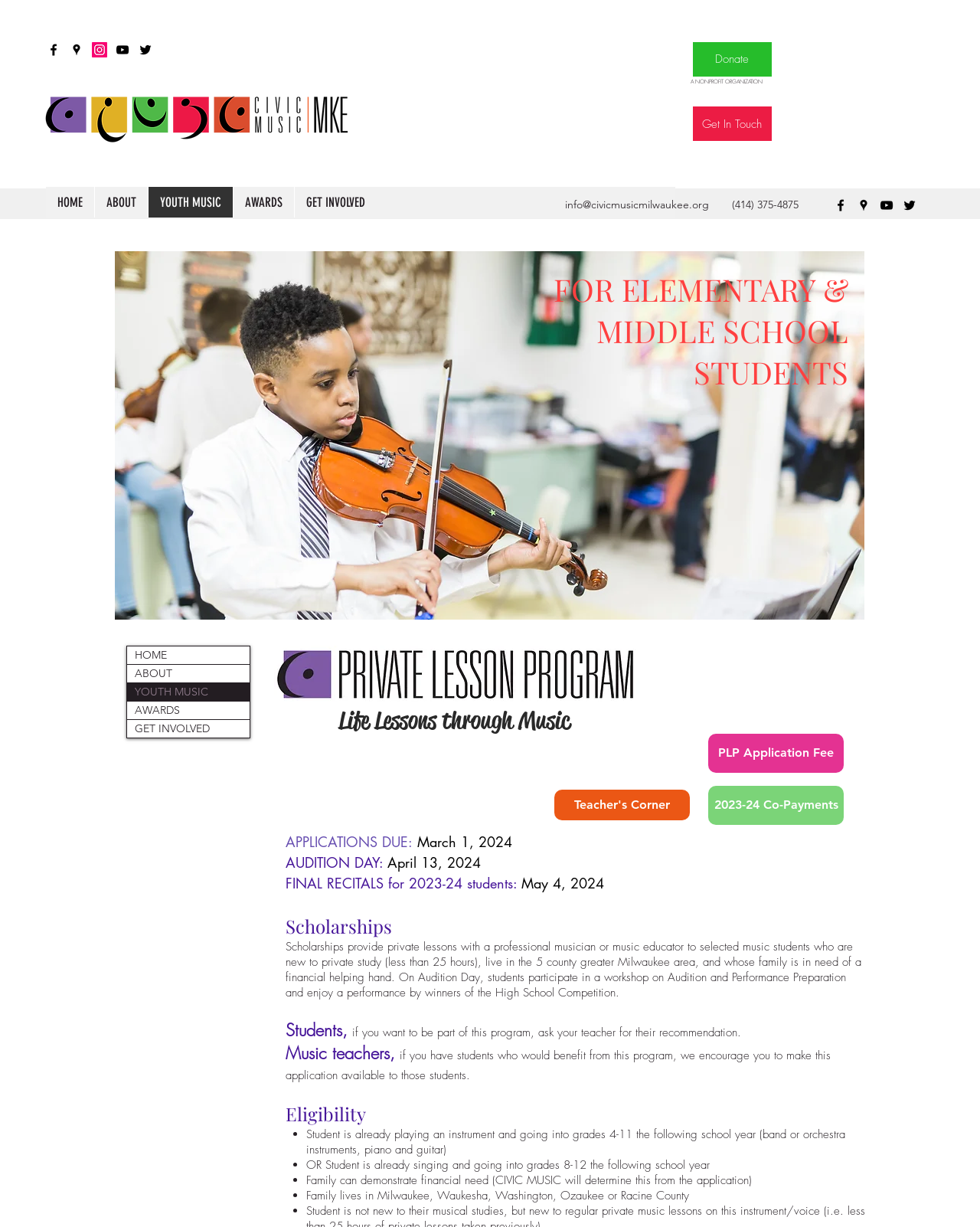Analyze the image and give a detailed response to the question:
What is the event on April 13, 2024?

I found the event on April 13, 2024 by looking at the text on the page, which states 'AUDITION DAY: April 13, 2024'. This suggests that the event on April 13, 2024 is Audition Day.